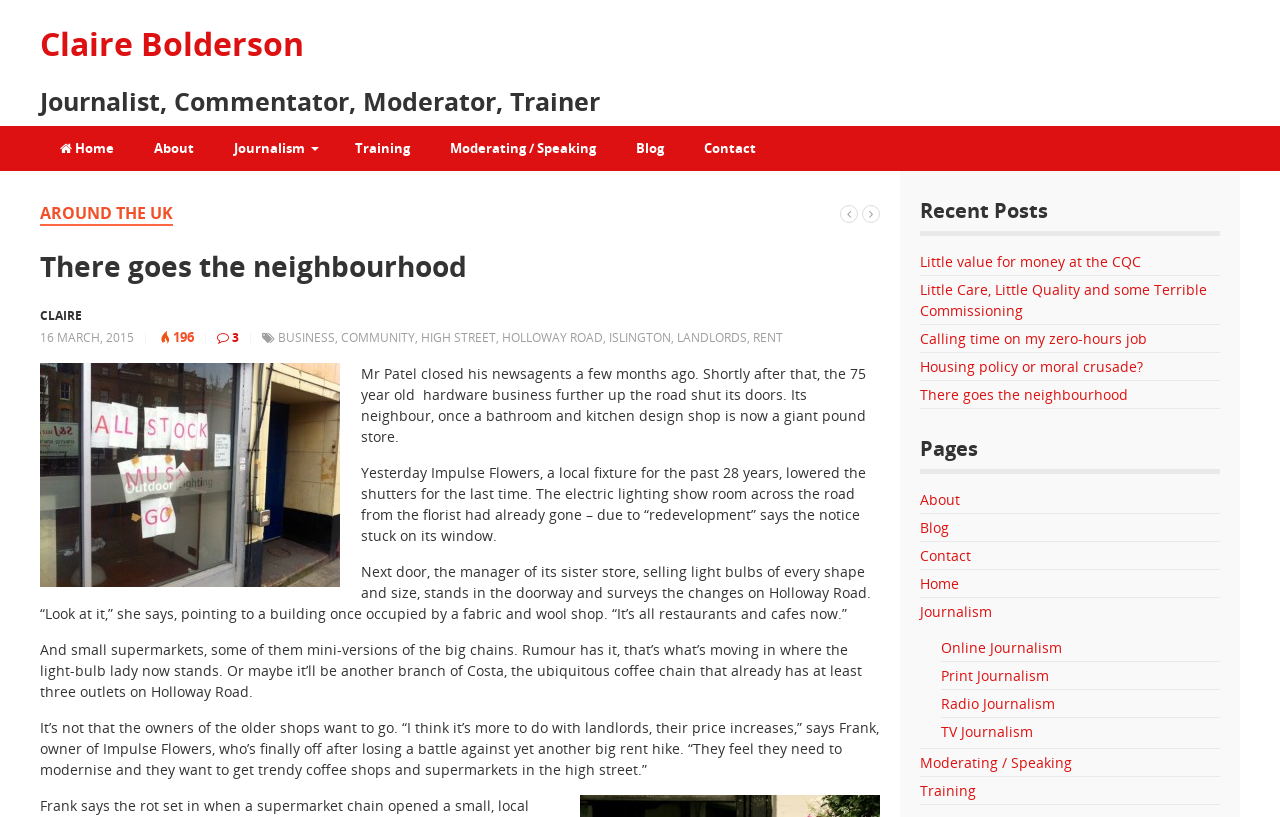Identify the bounding box coordinates for the UI element described by the following text: "High Street". Provide the coordinates as four float numbers between 0 and 1, in the format [left, top, right, bottom].

[0.329, 0.403, 0.388, 0.424]